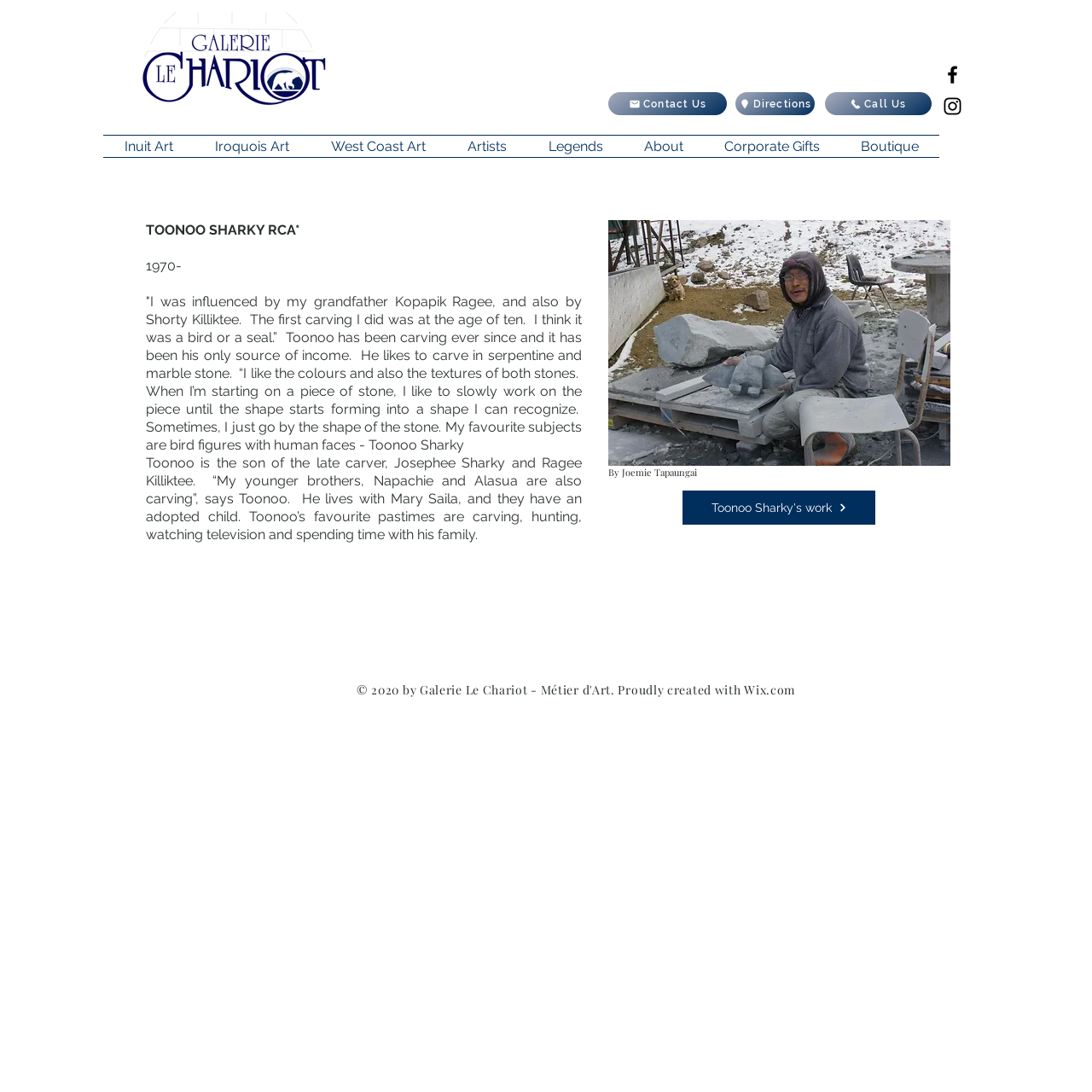Please examine the image and provide a detailed answer to the question: What is the name of the artist?

I found the answer by looking at the StaticText element with the content 'TOONOO SHARKY RCA*' which is likely to be the name of the artist.